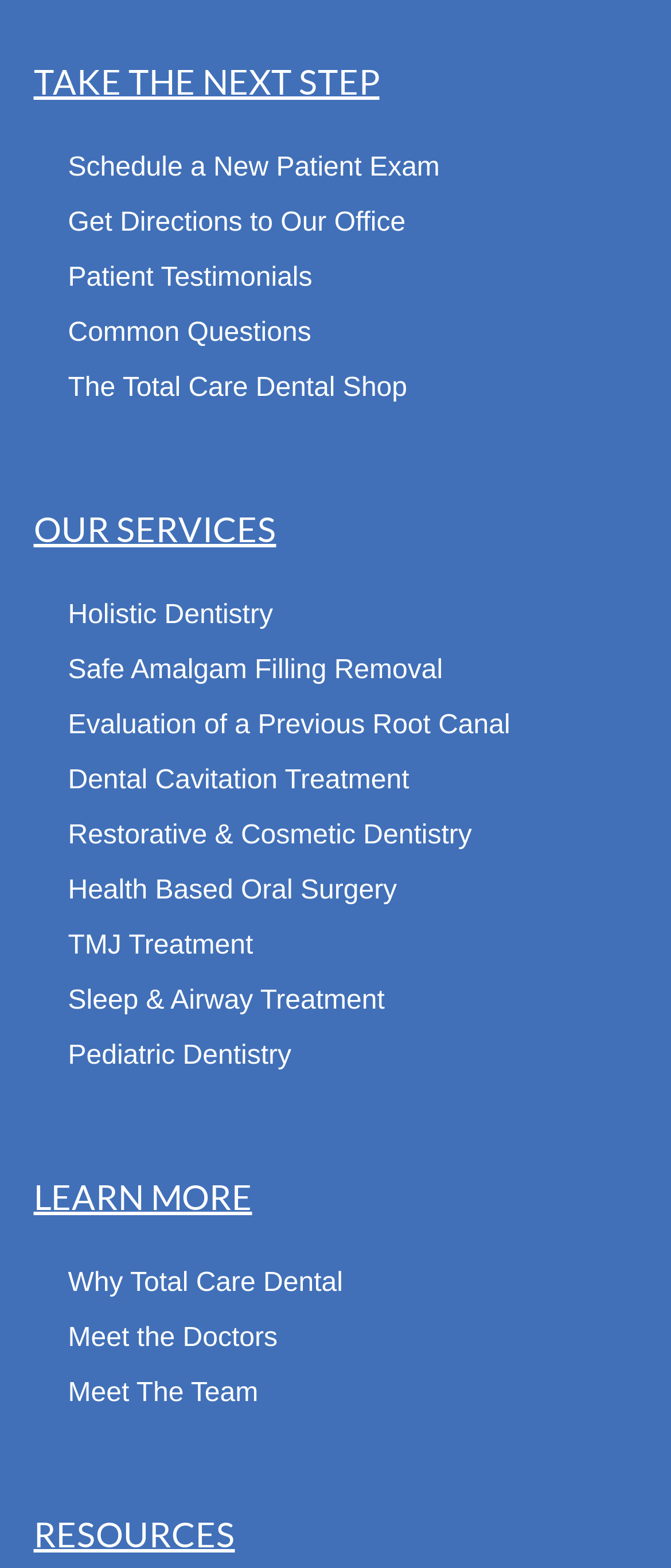Please identify the bounding box coordinates of the element's region that needs to be clicked to fulfill the following instruction: "Click the 'PGP encryption' link". The bounding box coordinates should consist of four float numbers between 0 and 1, i.e., [left, top, right, bottom].

None